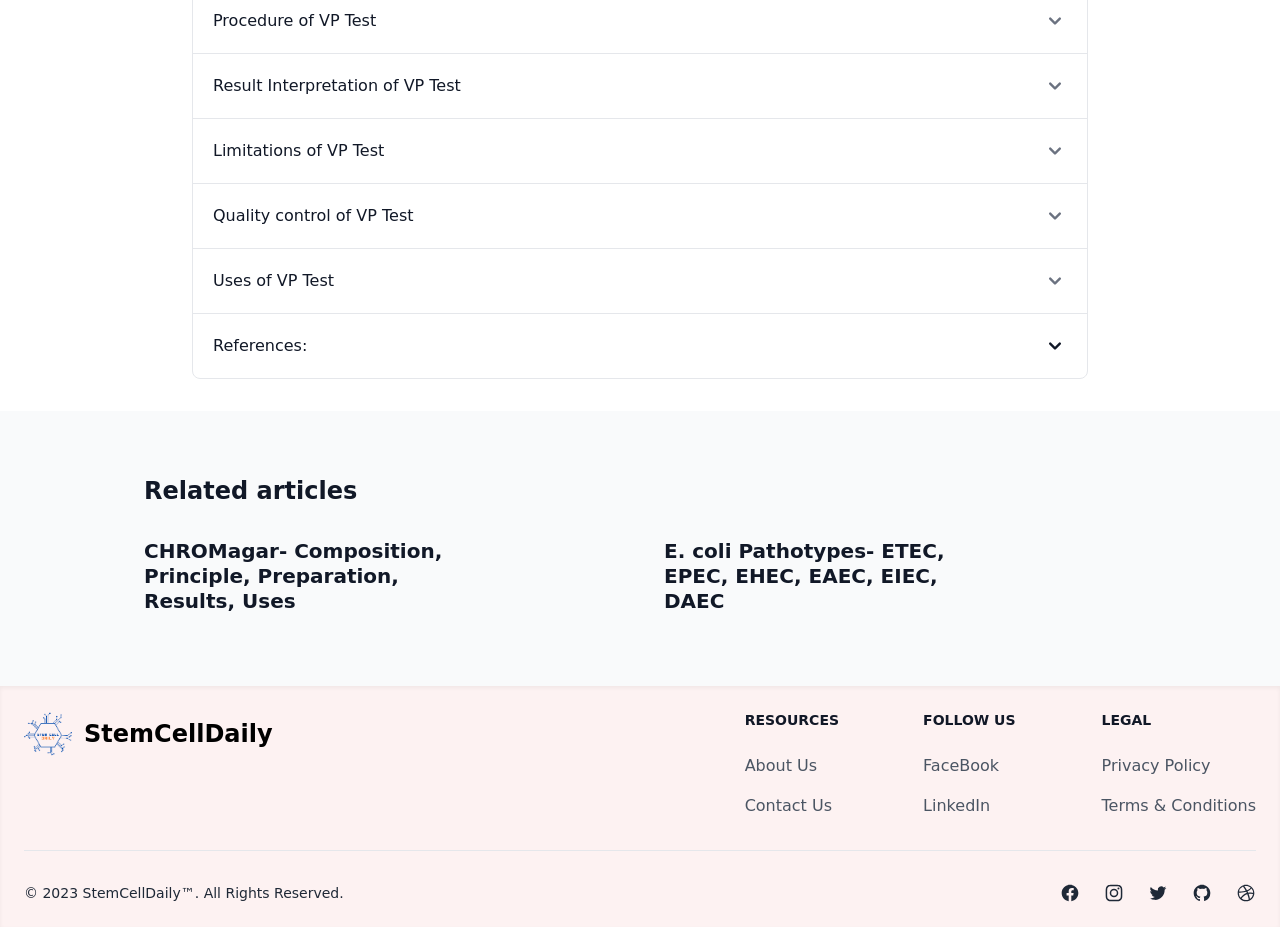Locate the bounding box coordinates of the UI element described by: "LinkedIn". Provide the coordinates as four float numbers between 0 and 1, formatted as [left, top, right, bottom].

[0.721, 0.859, 0.774, 0.879]